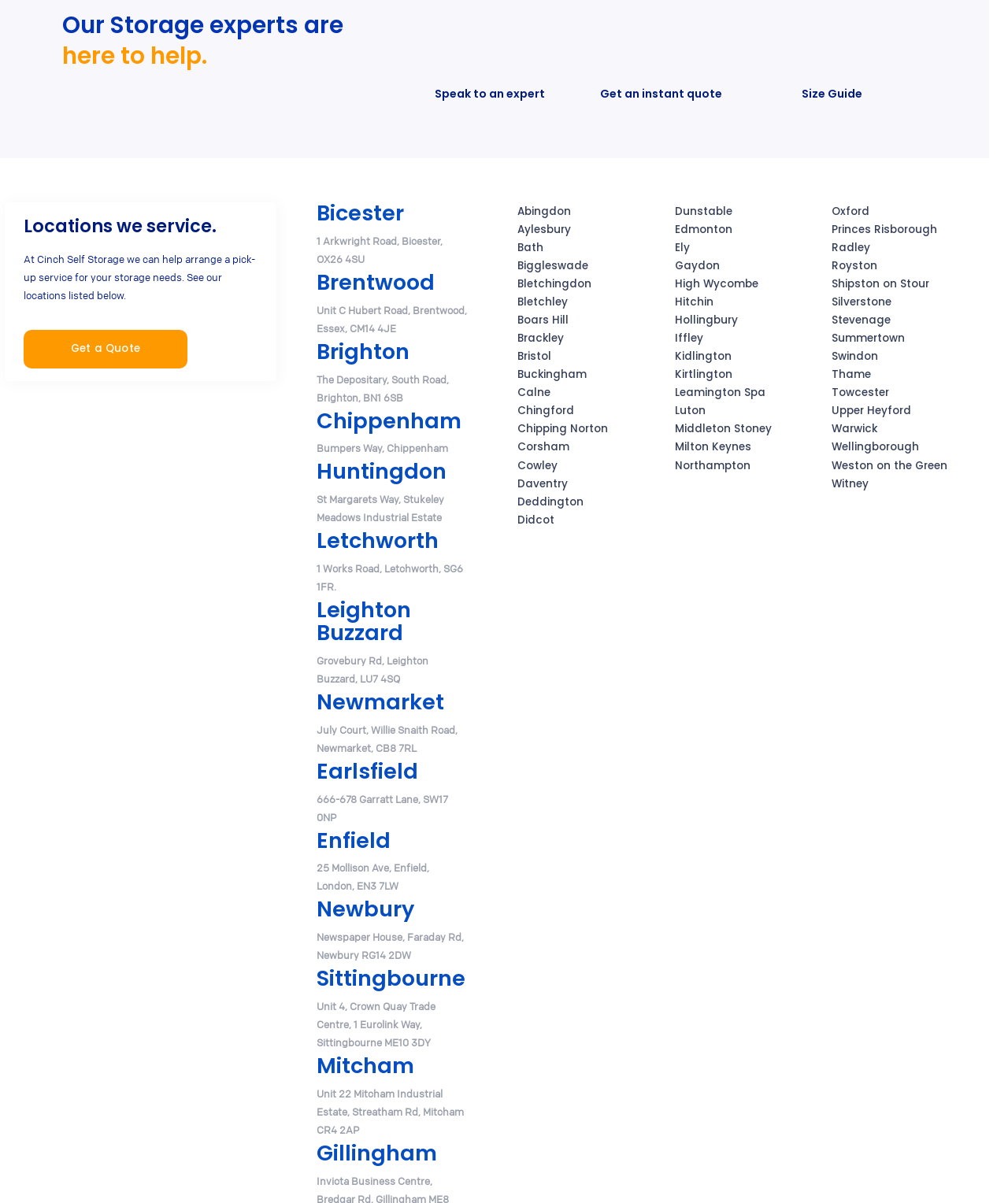What is the calculator icon used for?
Refer to the image and provide a thorough answer to the question.

The calculator icon is placed next to the heading 'Size Guide', indicating that it is used to help users determine the appropriate storage size for their needs.